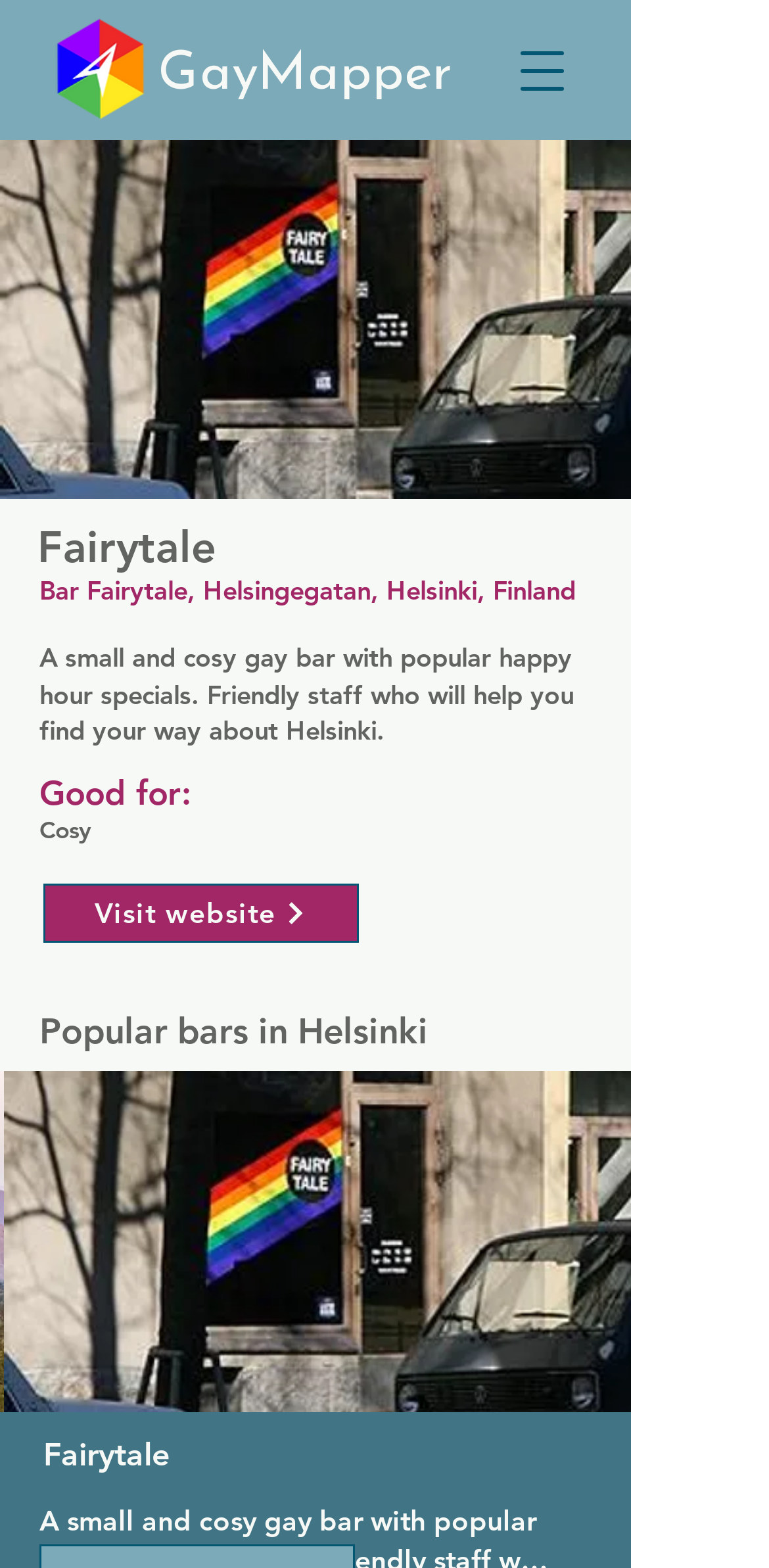Answer the question using only a single word or phrase: 
What is the gay bar known for?

Happy hour specials